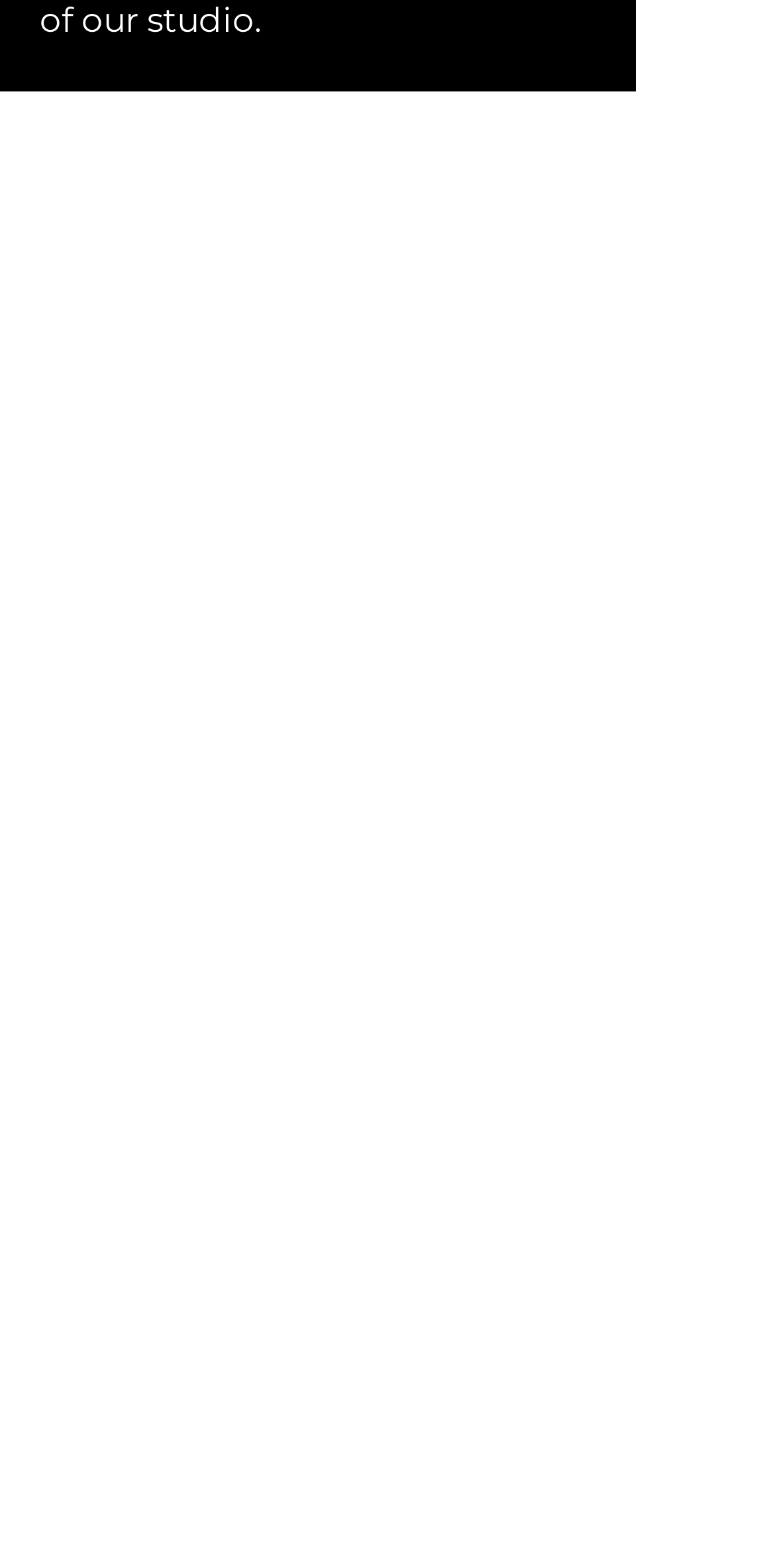Give a one-word or short phrase answer to the question: 
What is the contact method to book a party?

call or text (505) 226-2026 or email